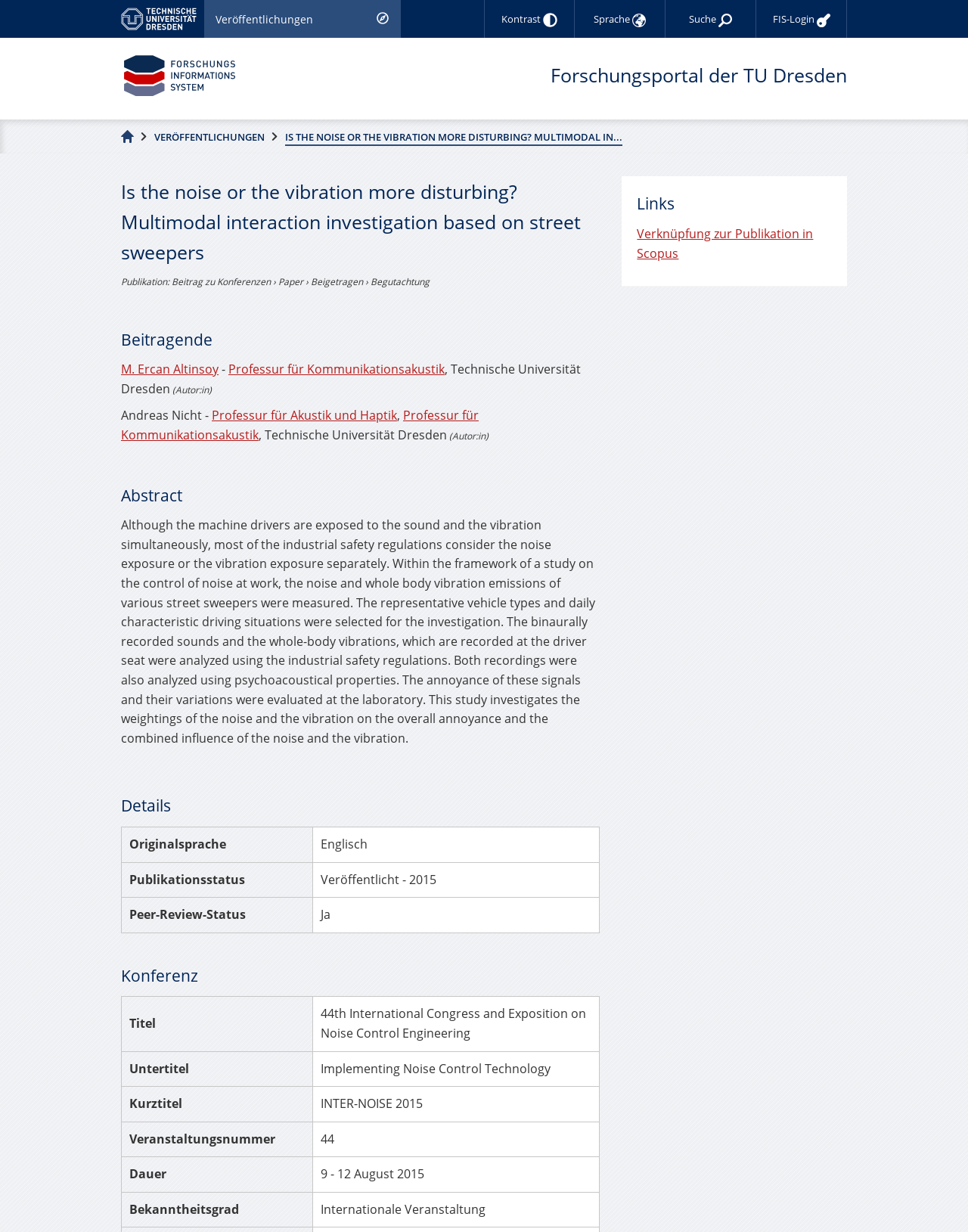Bounding box coordinates are to be given in the format (top-left x, top-left y, bottom-right x, bottom-right y). All values must be floating point numbers between 0 and 1. Provide the bounding box coordinate for the UI element described as: title="Gehe zum Seitenanfang"

[0.952, 0.744, 0.992, 0.78]